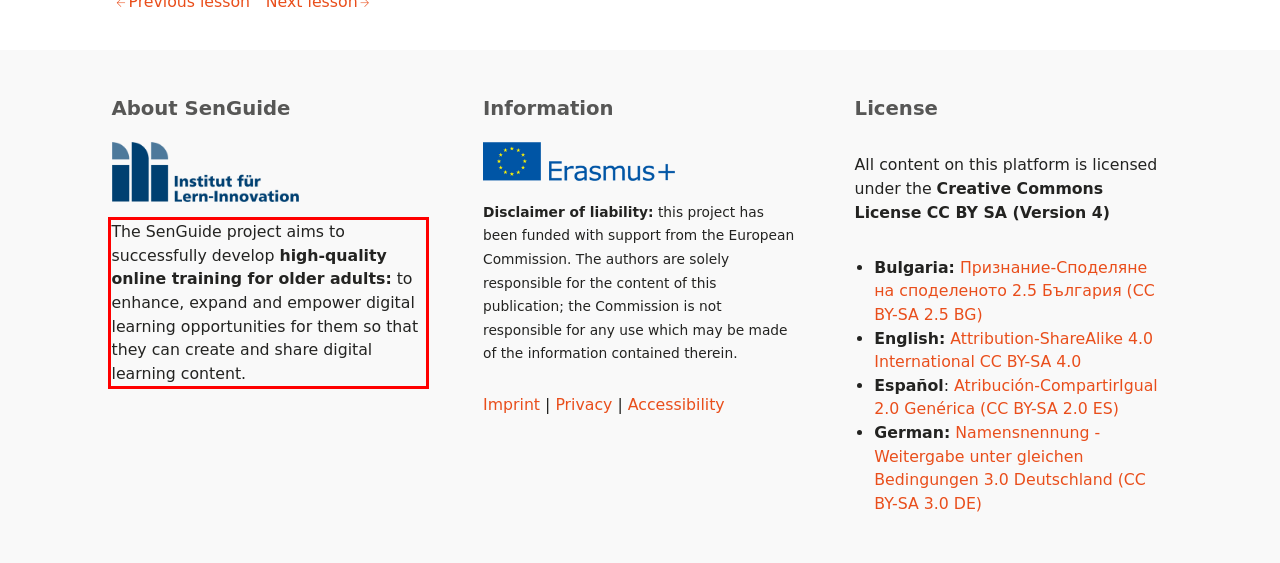From the screenshot of the webpage, locate the red bounding box and extract the text contained within that area.

The SenGuide project aims to successfully develop high-quality online training for older adults: to enhance, expand and empower digital learning opportunities for them so that they can create and share digital learning content.